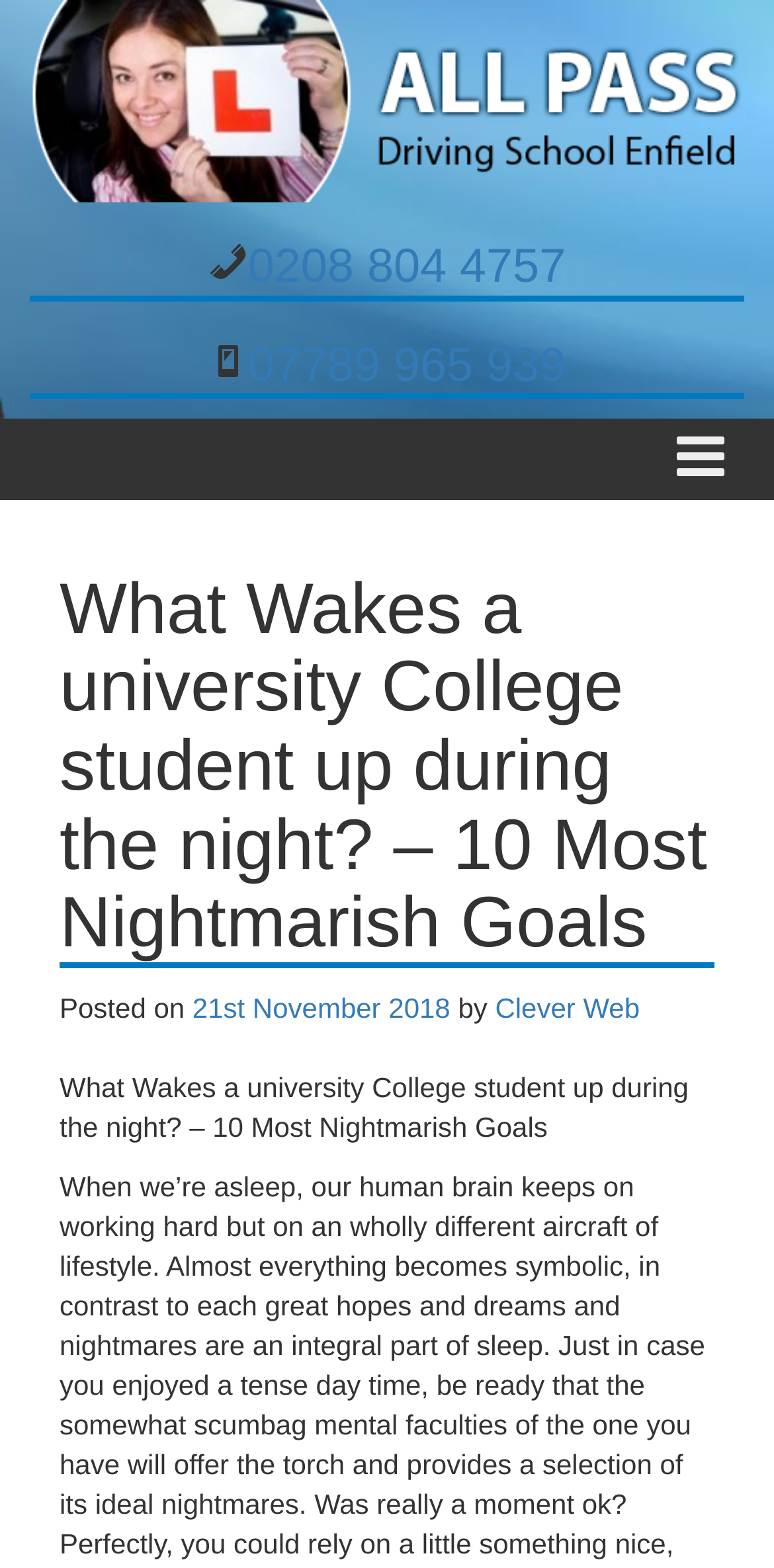When was the article posted?
With the help of the image, please provide a detailed response to the question.

I found the date when the article was posted by looking at the elements with the 'link' type and the text 'Posted on', which indicates the date. The text 'Posted on' is followed by the link '21st November 2018', which is the date when the article was posted.